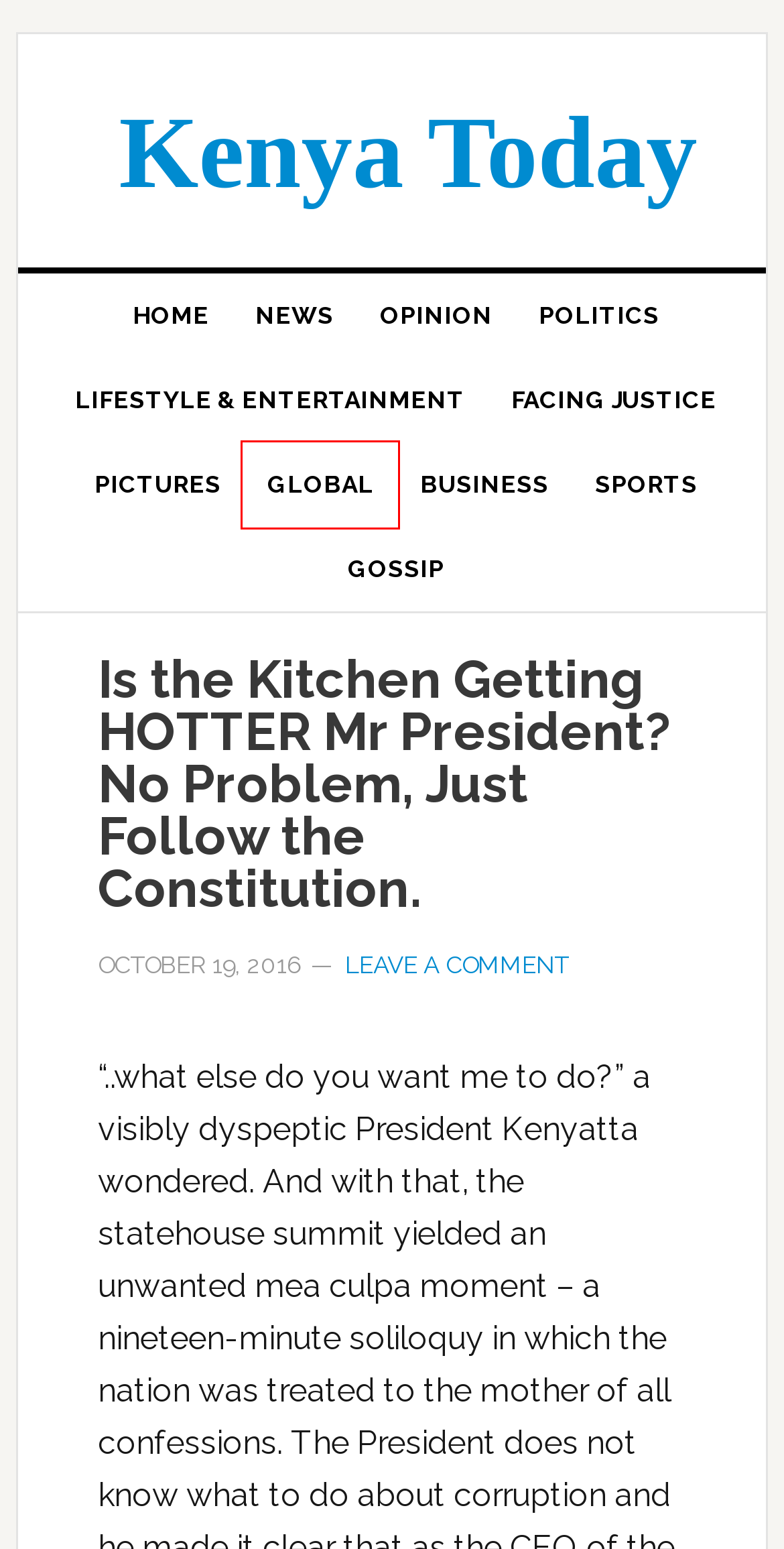Given a screenshot of a webpage featuring a red bounding box, identify the best matching webpage description for the new page after the element within the red box is clicked. Here are the options:
A. Facing Justice Archives | Kenya Today
B. Pictures Archives | Kenya Today
C. News Archives | Kenya Today
D. Kenya News, analysis and in-depth reports | Kenya Today
E. Global Archives | Kenya Today
F. Politics Archives | Kenya Today
G. Lifestyle & entertainment Archives | Kenya Today
H. Gossip Archives | Kenya Today

E